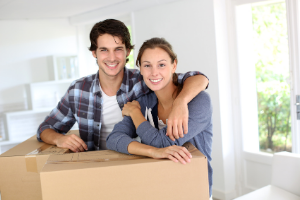Describe every aspect of the image in detail.

The image features a cheerful couple standing together, smiling broadly in a bright, modern space. They are positioned in front of a large cardboard box, suggesting that they are either moving in or receiving a delivery. The male figure is dressed casually in a checkered shirt over a t-shirt, while the female figure is in a comfortable sweater, both exuding a sense of happiness and enthusiasm. Their body language conveys a sense of partnership and excitement, highlighting the joys of collaboration—likely related to shipping or receiving products, reflecting on the theme of cargo logistics and transportation discussed in the accompanying text about purchasing agents and air cargo's efficiency in delivering goods. The clean, well-lit background hints at a welcoming home or office environment, emphasizing the positive impact of effective logistics in everyday life.